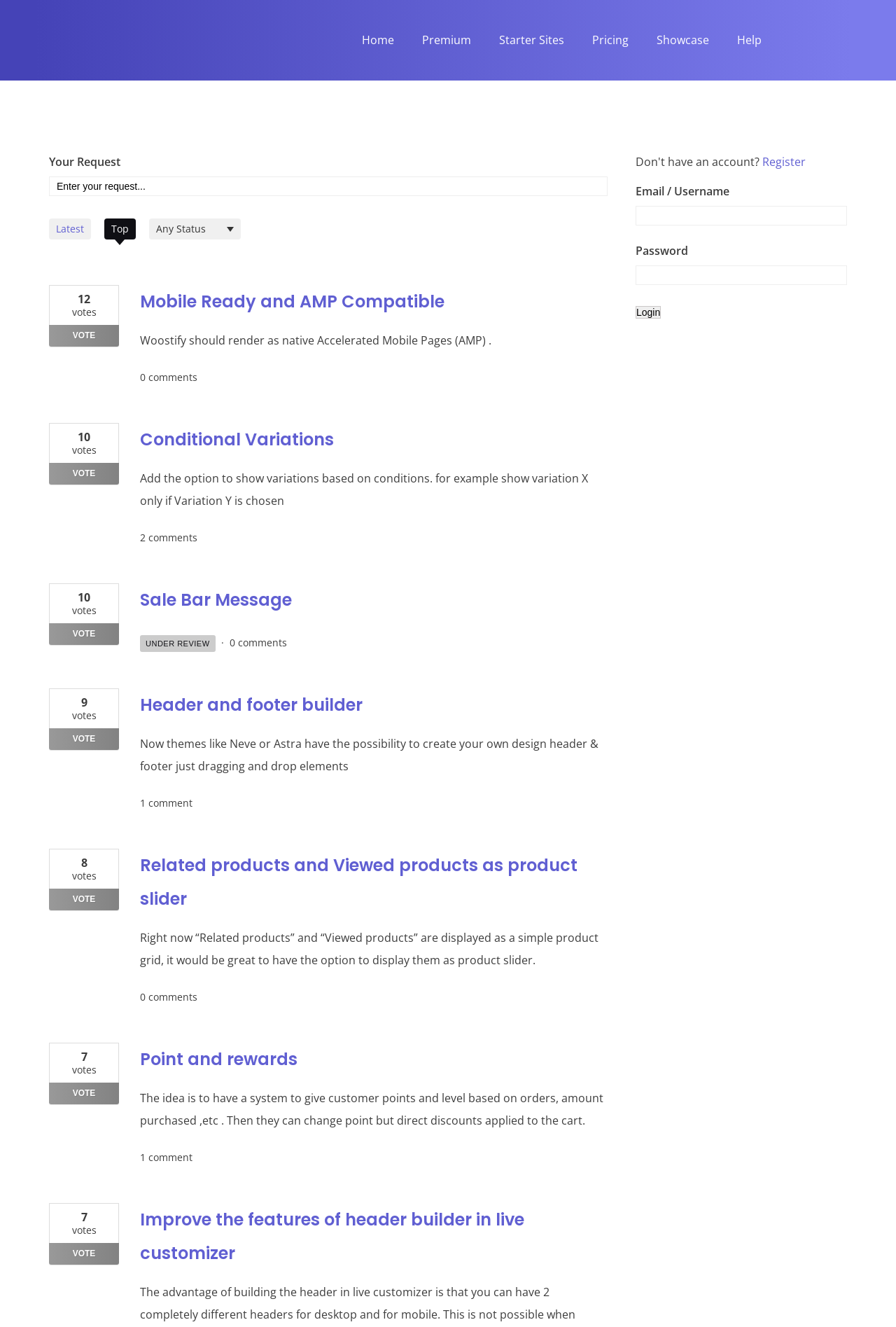Give a detailed account of the webpage, highlighting key information.

This webpage is a feature request page for the Woostify theme, a fast and free WooCommerce WordPress theme for any stores. At the top, there is a navigation menu with links to "Home", "Premium", "Starter Sites", "Pricing", "Showcase", and "Help". Below the navigation menu, there is a search bar with a placeholder text "Your Request" and a dropdown menu with options "Latest" and "Top".

The main content of the page is a list of feature requests, each represented as an article. There are five articles in total, each with a heading, a description, and a "VOTE" button. The headings of the articles are "Mobile Ready and AMP Compatible", "Conditional Variations", "Sale Bar Message", "Header and footer builder", and "Related products and Viewed products as product slider". Each article also displays the number of votes and comments it has received.

To the right of the feature request list, there is a login form with fields for email/username and password, and a "Login" button. Above the login form, there is a "Register" link.